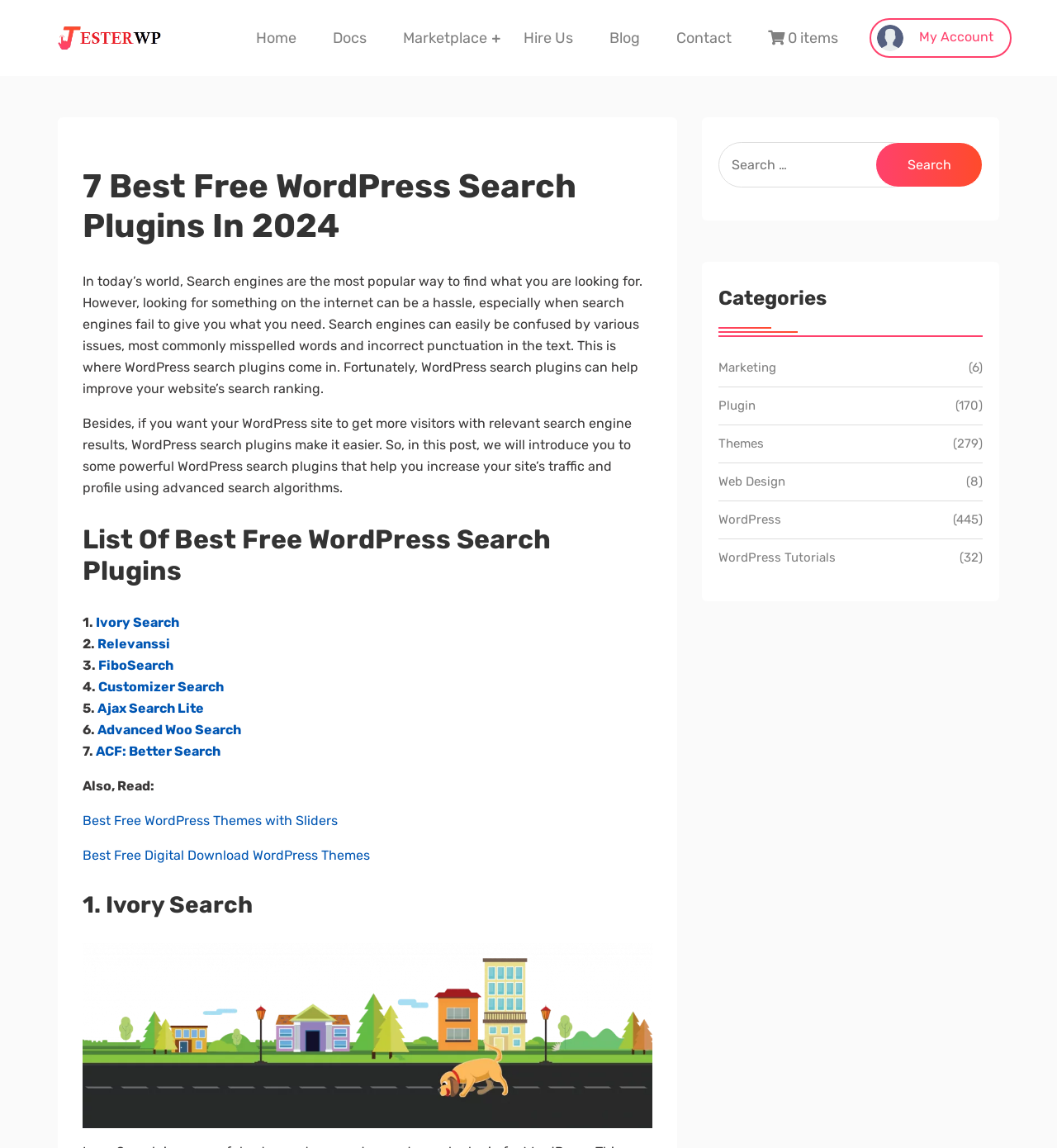Identify the text that serves as the heading for the webpage and generate it.

7 Best Free WordPress Search Plugins In 2024